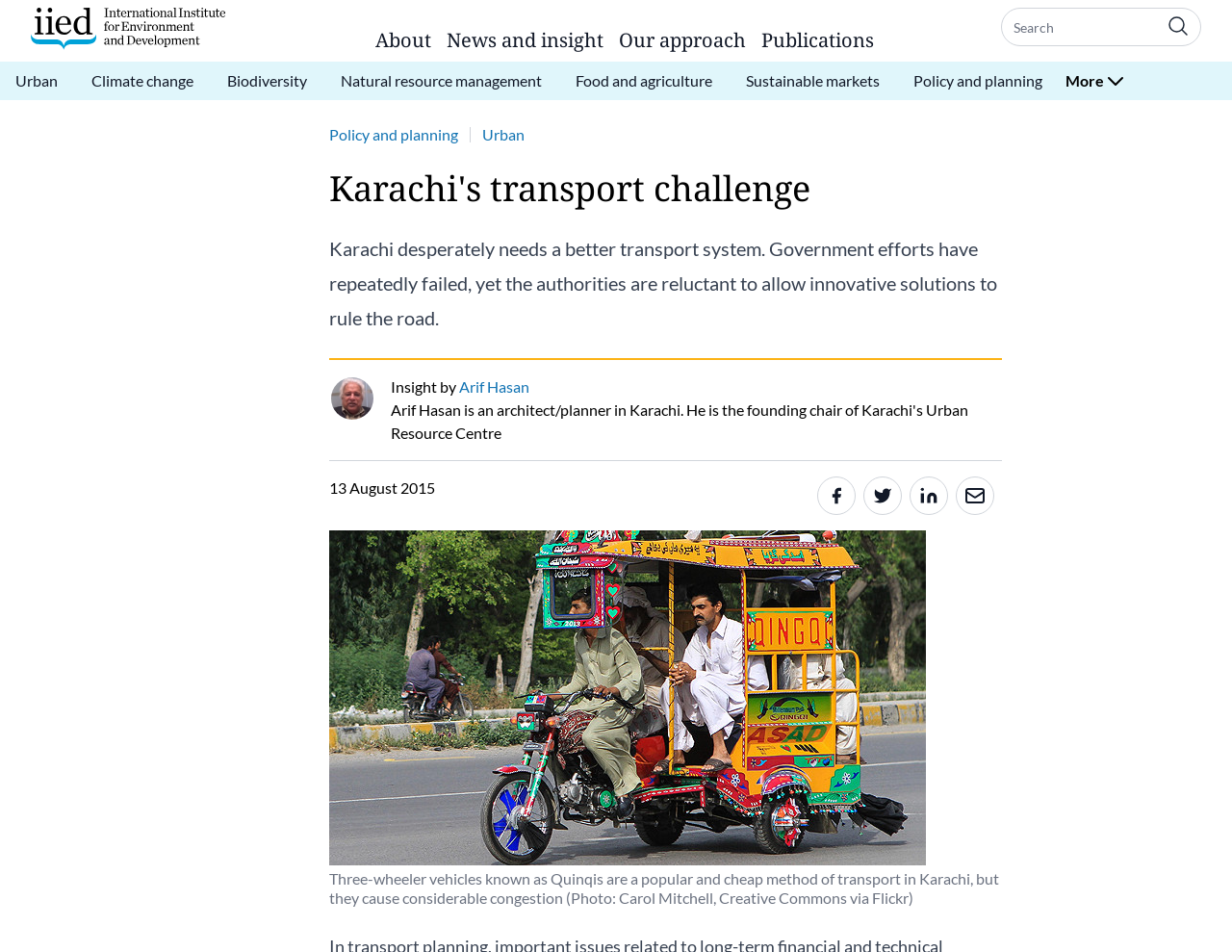Determine the bounding box coordinates of the clickable region to follow the instruction: "Click on the 'Arif Hasan' link".

[0.373, 0.394, 0.43, 0.419]